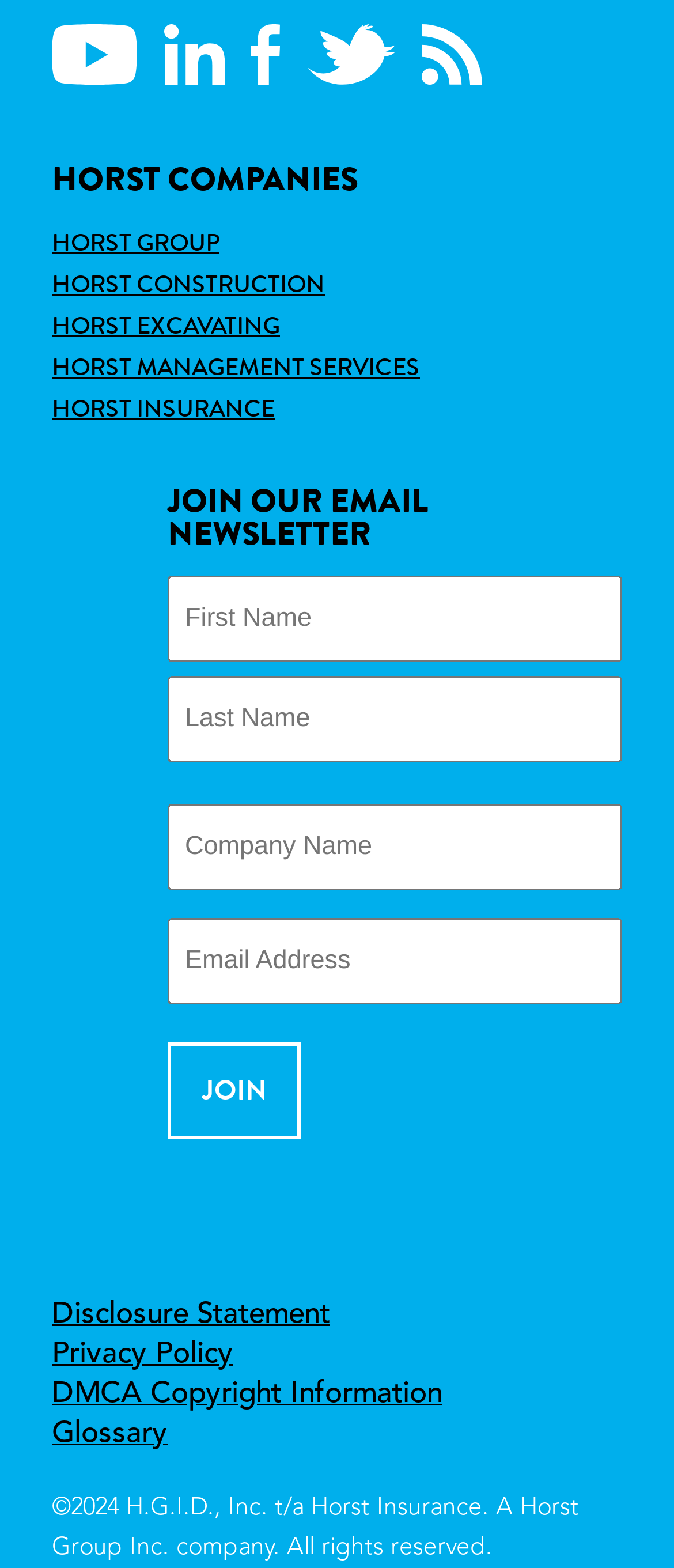How many policy navigation links are available?
Using the information from the image, provide a comprehensive answer to the question.

I counted the number of policy navigation links available on the webpage, which are 'Disclosure Statement', 'Privacy Policy', 'DMCA Copyright Information', and 'Glossary'. Therefore, there are 4 policy navigation links available.